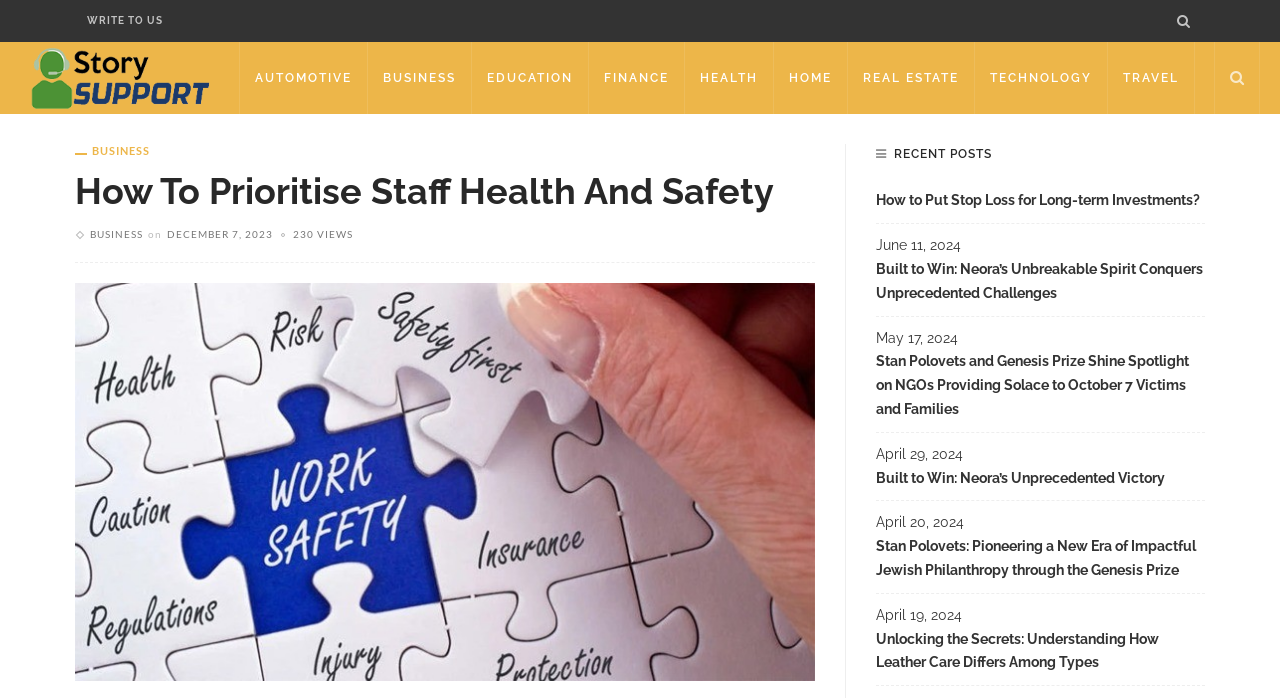Please give the bounding box coordinates of the area that should be clicked to fulfill the following instruction: "View recent post Built to Win: Neora’s Unbreakable Spirit Conquers Unprecedented Challenges". The coordinates should be in the format of four float numbers from 0 to 1, i.e., [left, top, right, bottom].

[0.684, 0.37, 0.941, 0.454]